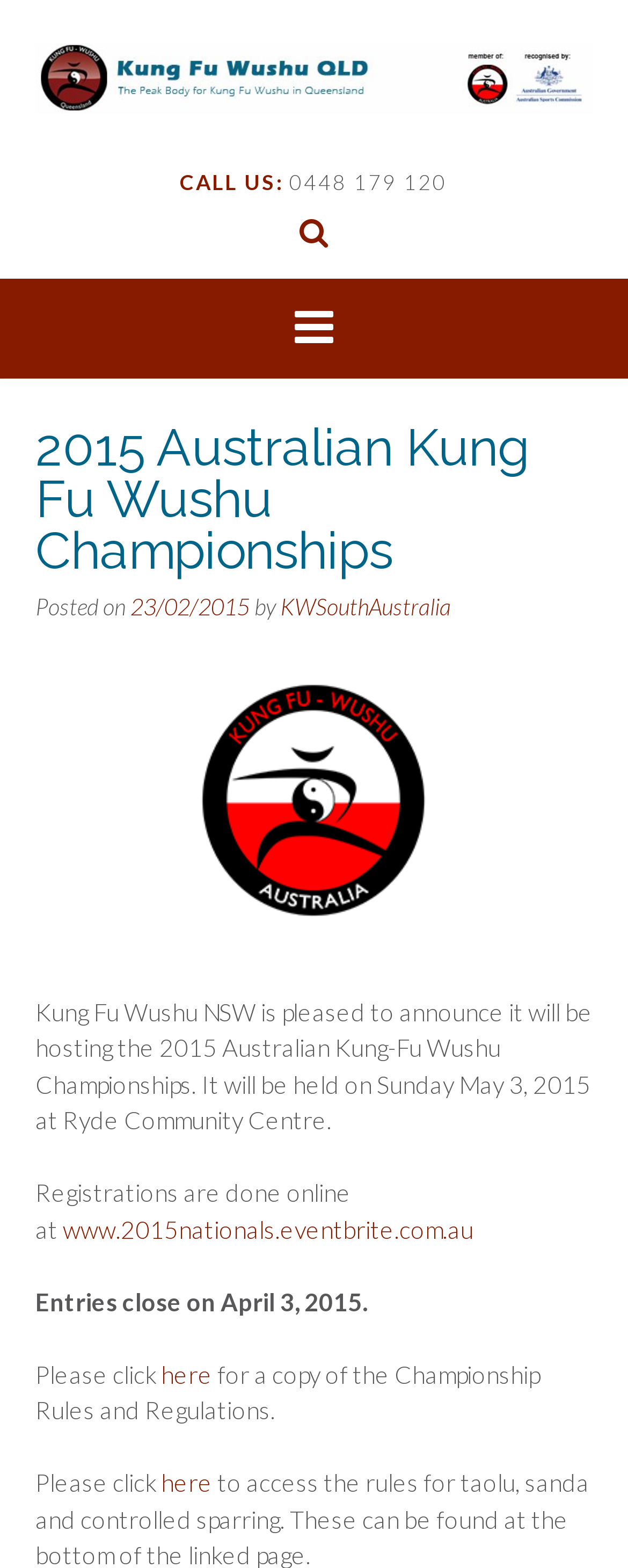How can registrations be done?
Examine the image and give a concise answer in one word or a short phrase.

Online at www.2015nationals.eventbrite.com.au